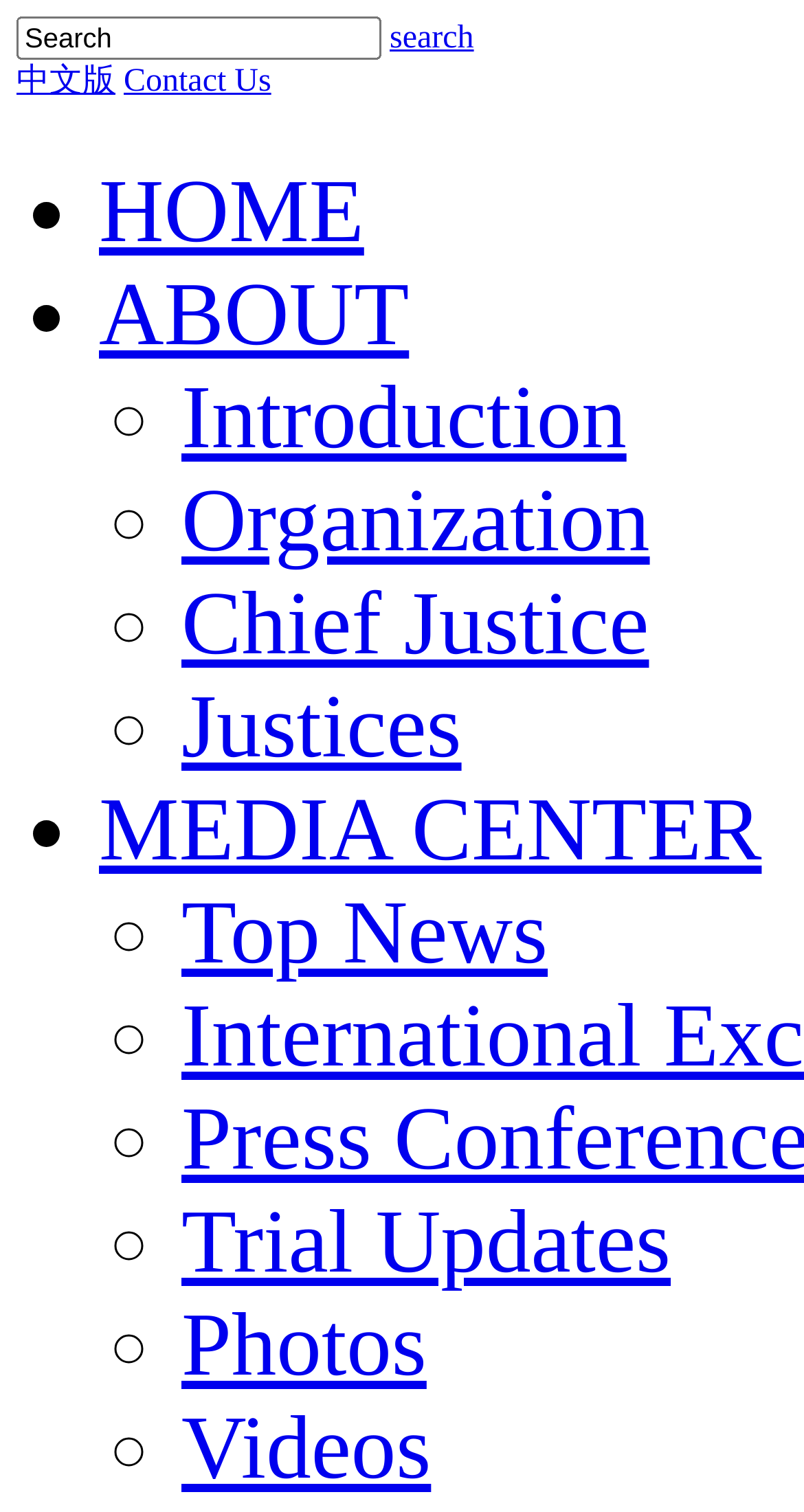Using a single word or phrase, answer the following question: 
What is the purpose of the search function?

To search the website